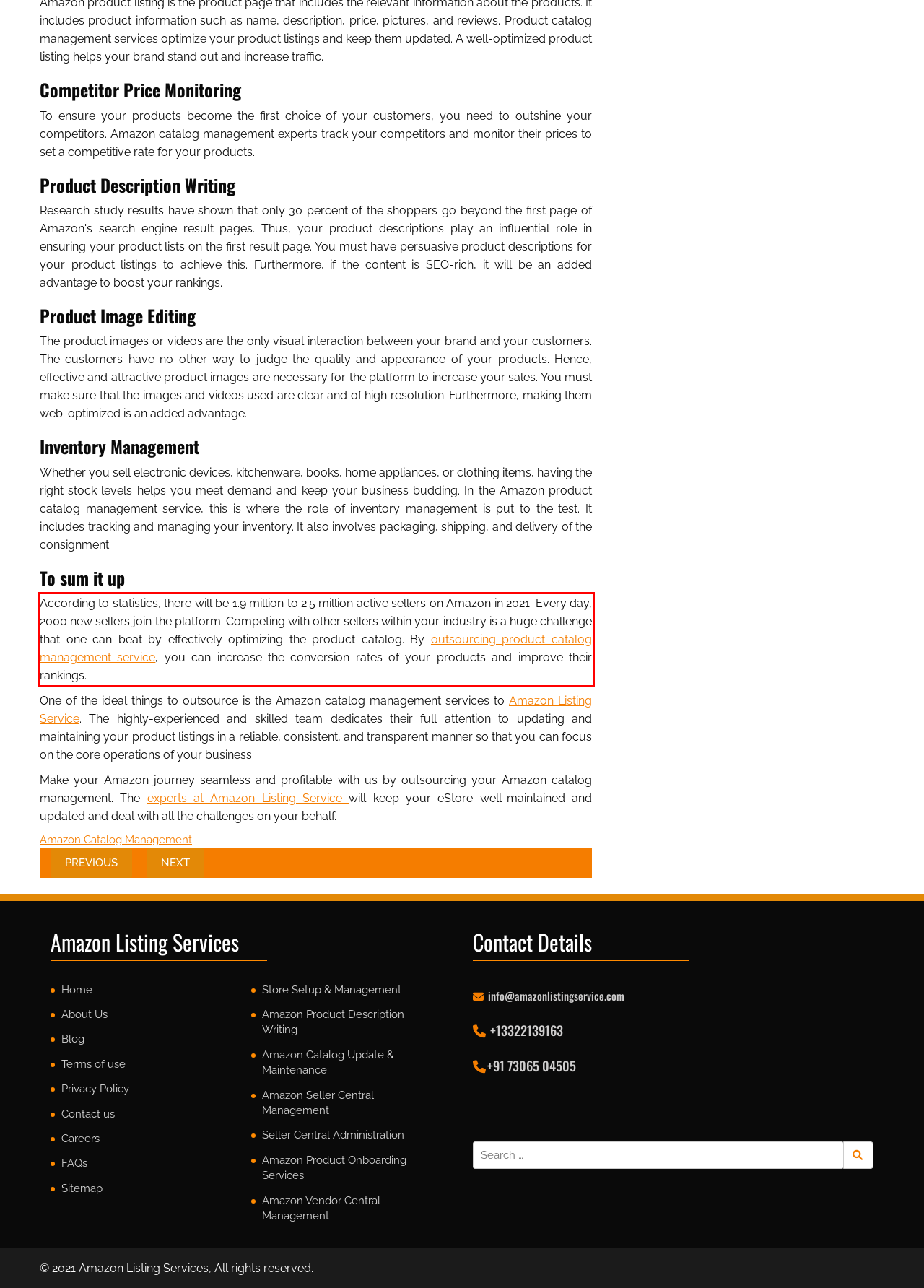You have a screenshot of a webpage with a UI element highlighted by a red bounding box. Use OCR to obtain the text within this highlighted area.

According to statistics, there will be 1.9 million to 2.5 million active sellers on Amazon in 2021. Every day, 2000 new sellers join the platform. Competing with other sellers within your industry is a huge challenge that one can beat by effectively optimizing the product catalog. By outsourcing product catalog management service, you can increase the conversion rates of your products and improve their rankings.